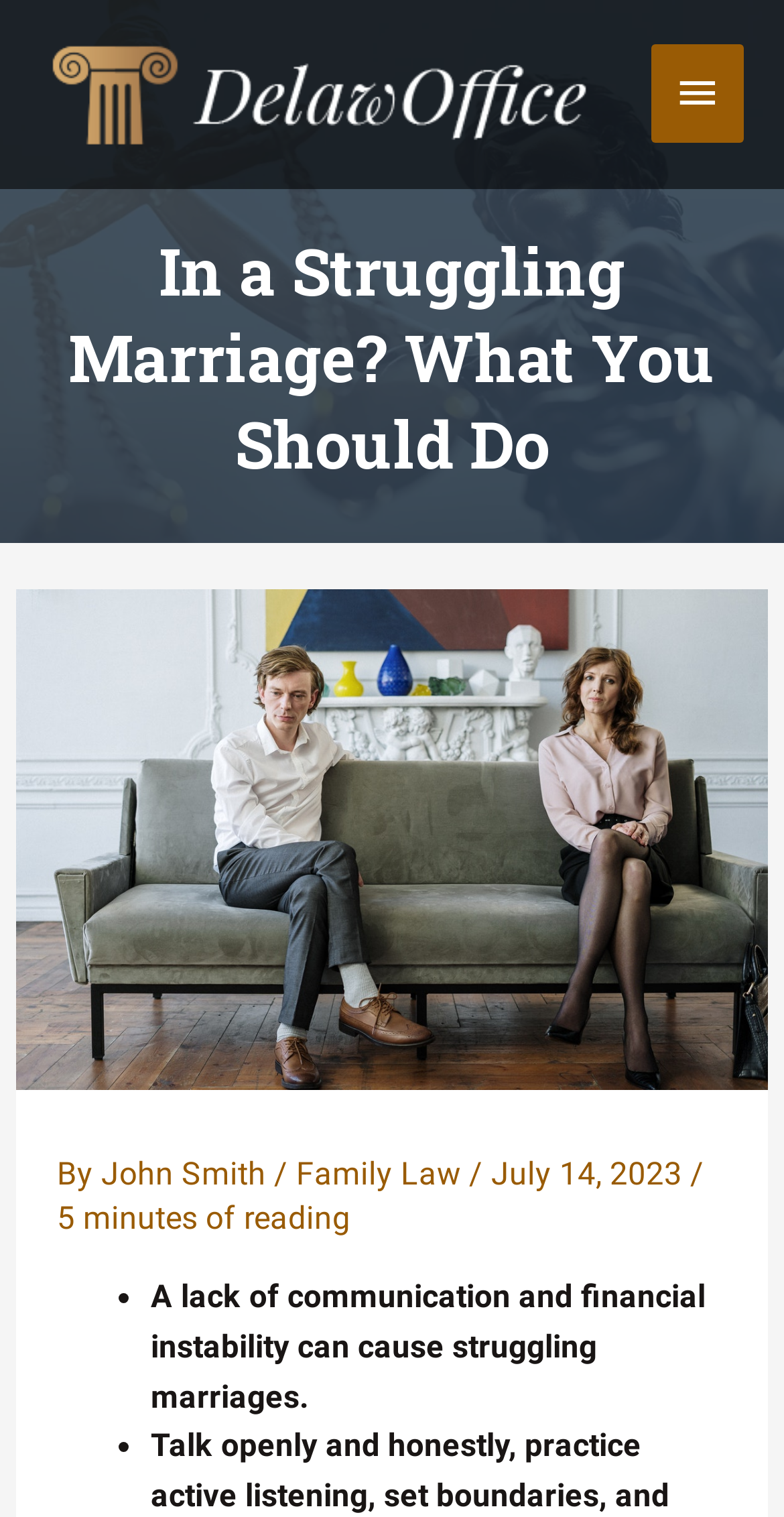Highlight the bounding box of the UI element that corresponds to this description: "alt="delaw office logo"".

[0.051, 0.049, 0.79, 0.073]